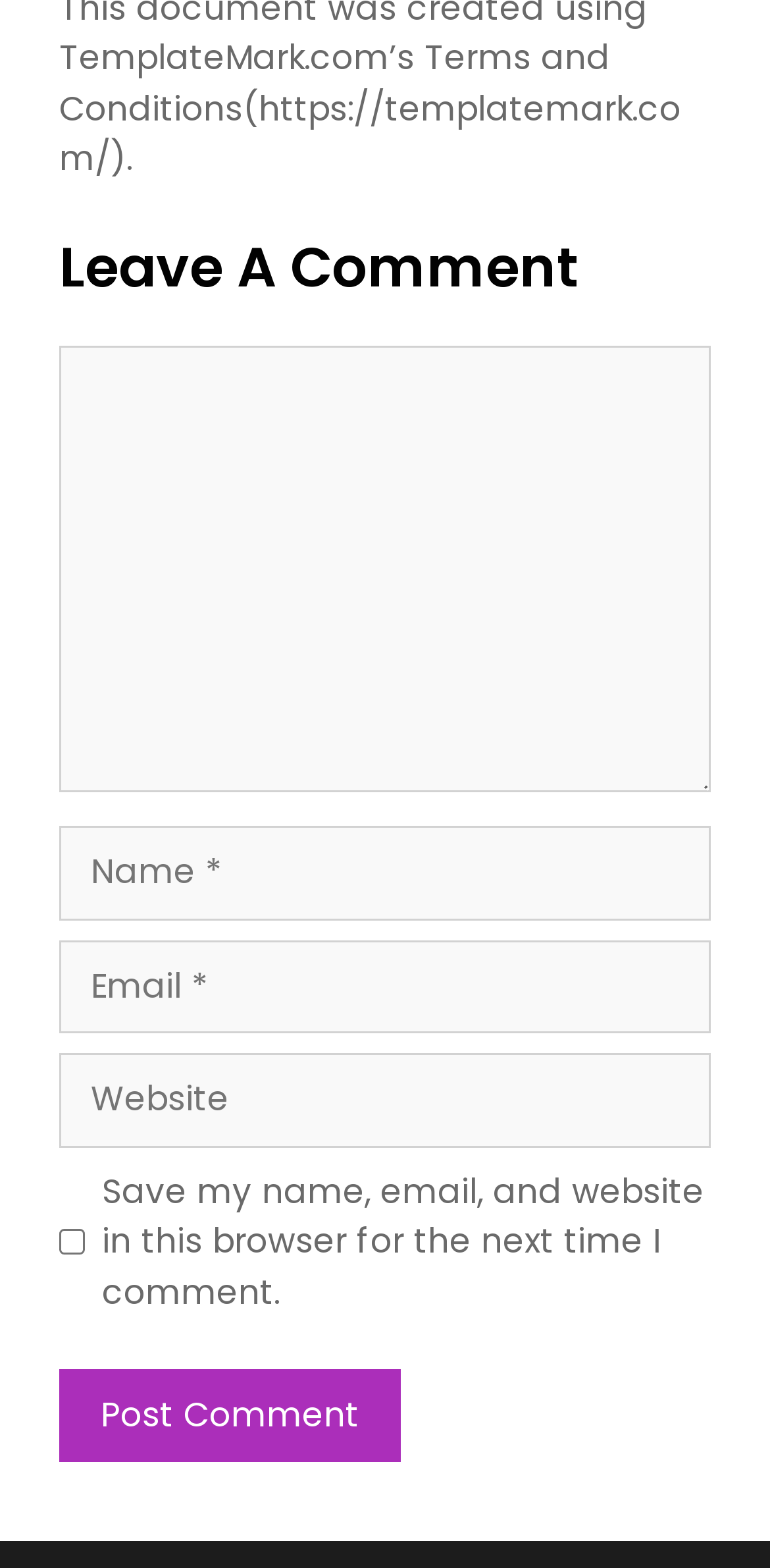Identify the bounding box for the described UI element: "parent_node: Comment name="email" placeholder="Email *"".

[0.077, 0.599, 0.923, 0.659]